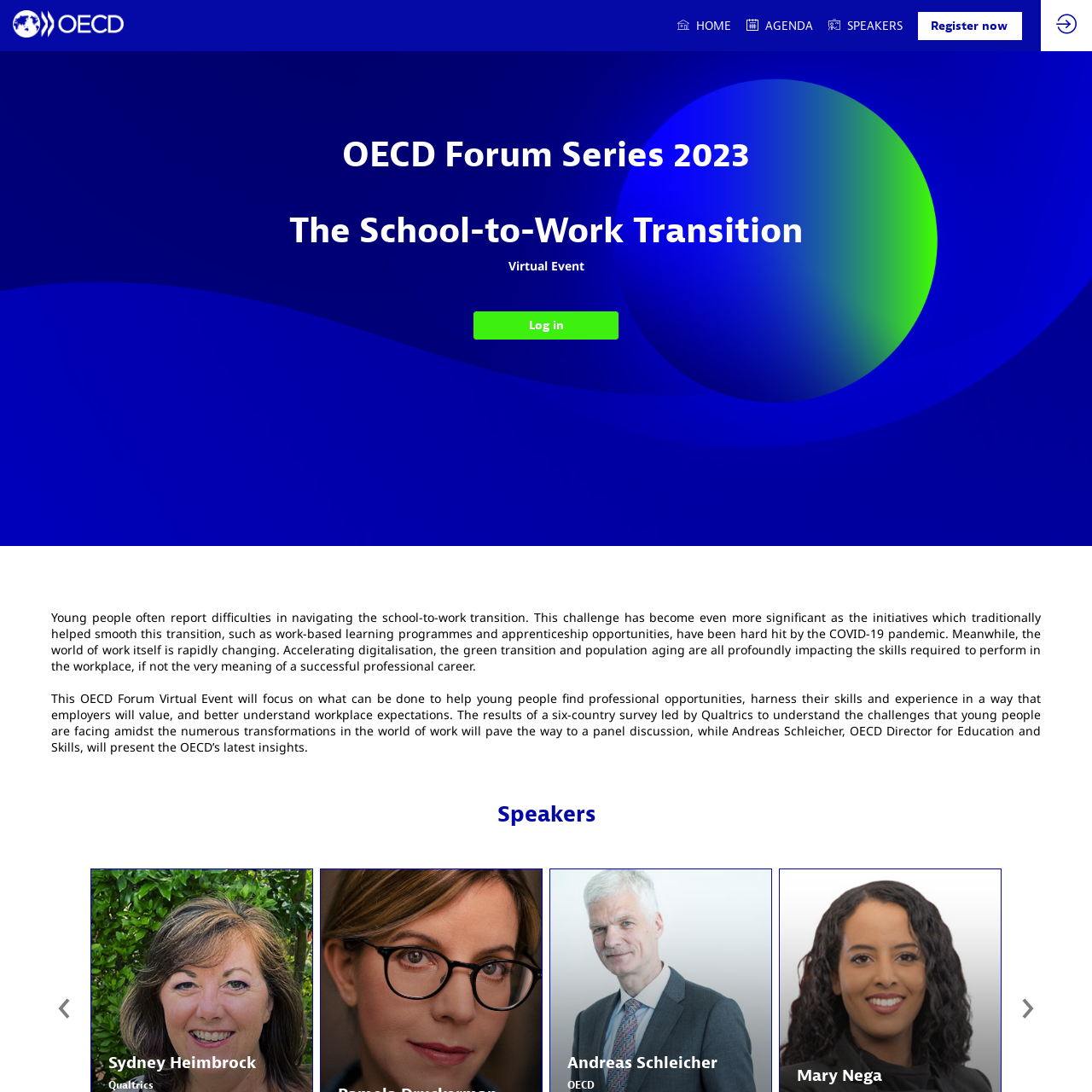Examine the red-bounded region in the image and describe it in detail.

The image is a logo or graphic representation associated with the "OECD Forum Series 2023: The School-to-Work Transition." It embodies themes relevant to the challenges young people face in transitioning from education to employment, particularly in light of recent global changes. As part of a virtual event aimed at addressing the skills and opportunities available to youth, this visual element underscores the importance of addressing these issues, which have been exacerbated by the COVID-19 pandemic. The event will explore solutions to help young individuals better understand workplace expectations and enhance their employability.